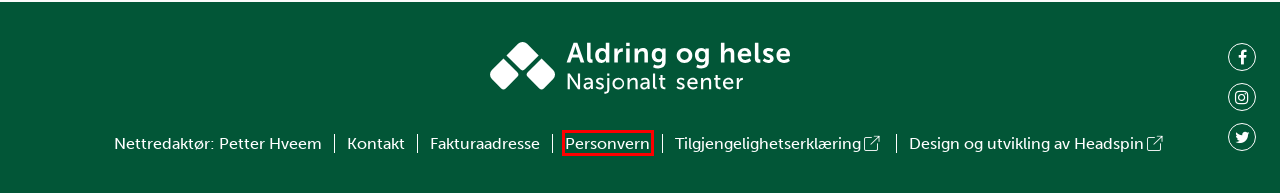Look at the screenshot of a webpage where a red bounding box surrounds a UI element. Your task is to select the best-matching webpage description for the new webpage after you click the element within the bounding box. The available options are:
A. Normkalkulatorer - Nasjonalt senter for aldring og helse
B. Geriatri som spesialitet - Nasjonalt senter for aldring og helse
C. Koronaviruset og eldre - Nasjonalt senter for aldring og helse
D. Informasjon på samisk - Nasjonalt senter for aldring og helse
E. Kontakt oss - Nasjonalt senter for aldring og helse
F. Personvernerklæring - Nasjonalt senter for aldring og helse
G. Utredning og behandling - Nasjonalt senter for aldring og helse
H. Om Nasjonalt senter for aldring og helse - Nasjonalt senter for aldring og helse

F